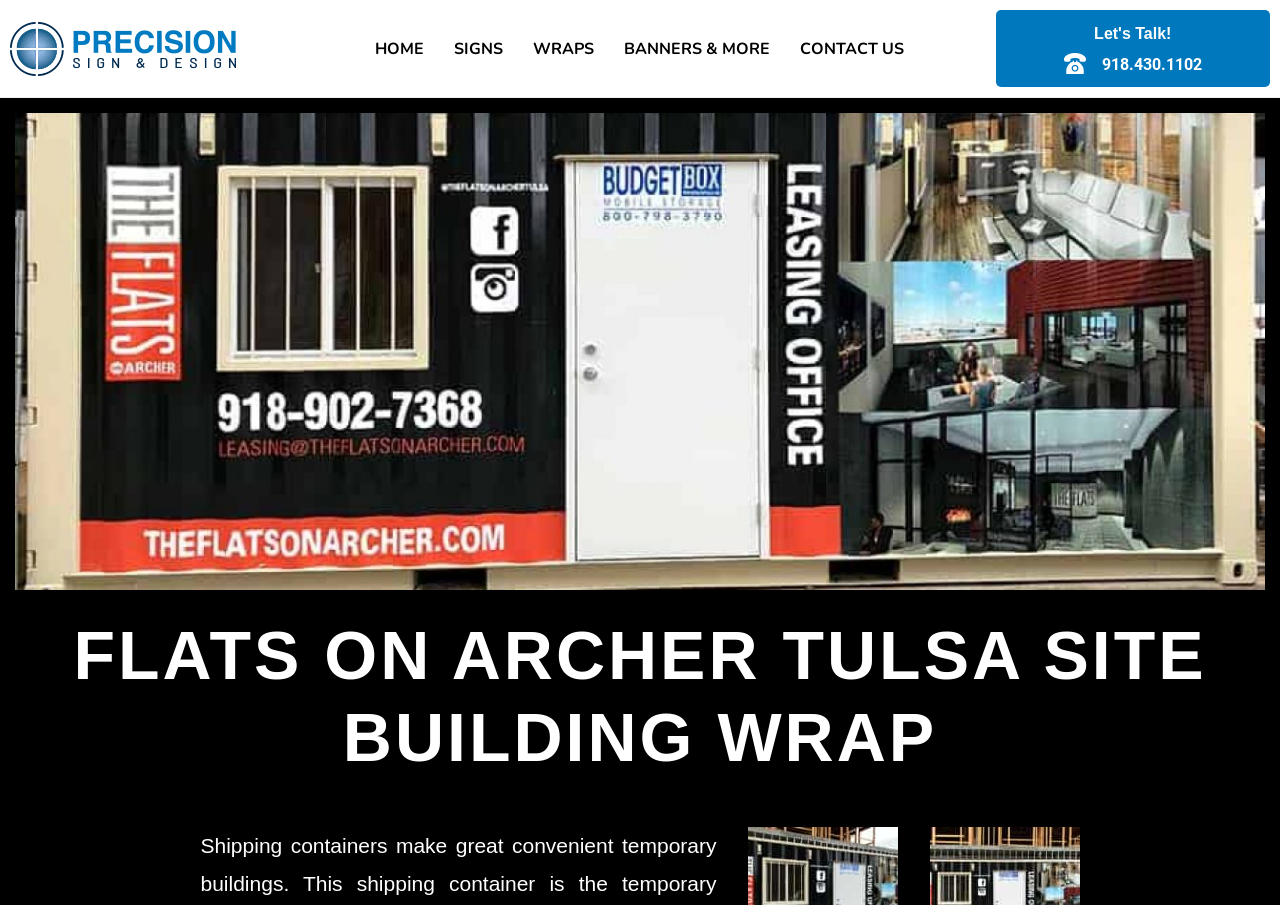Using floating point numbers between 0 and 1, provide the bounding box coordinates in the format (top-left x, top-left y, bottom-right x, bottom-right y). Locate the UI element described here: Wraps

[0.417, 0.028, 0.464, 0.079]